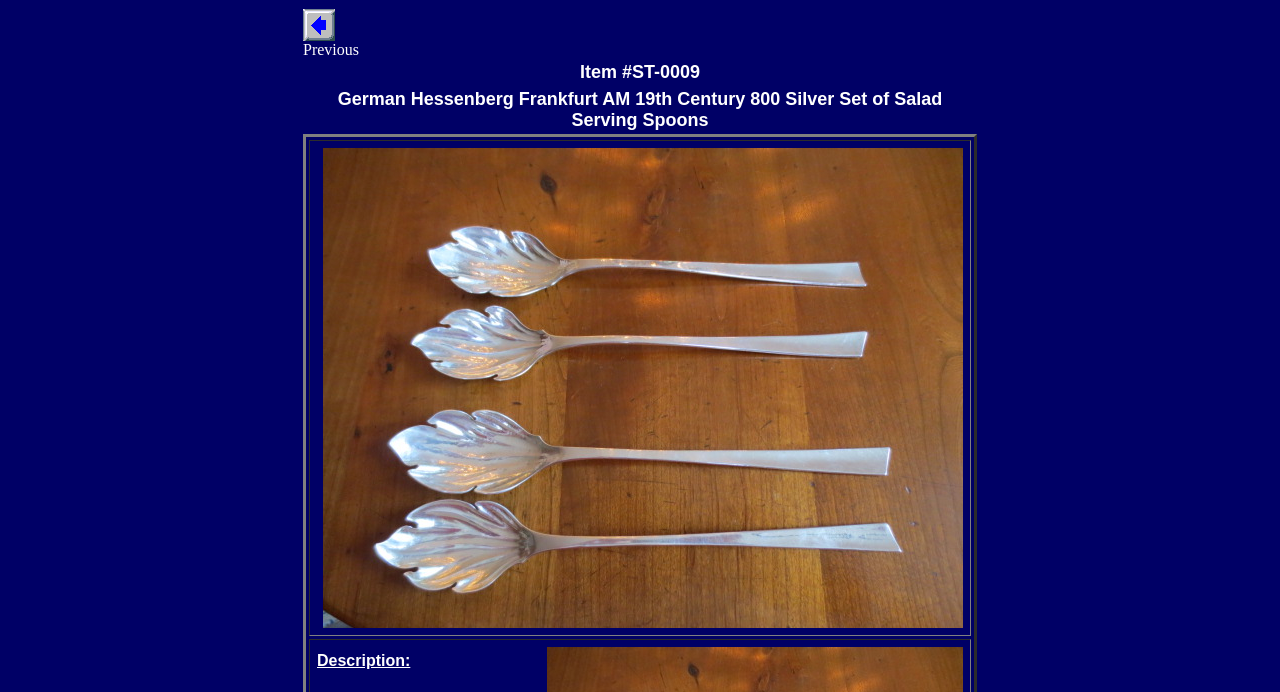Use the details in the image to answer the question thoroughly: 
What type of product is being described?

The product being described is a set of salad serving spoons, as indicated by the product description. This suggests that the product is a type of tableware or utensil used for serving salads.